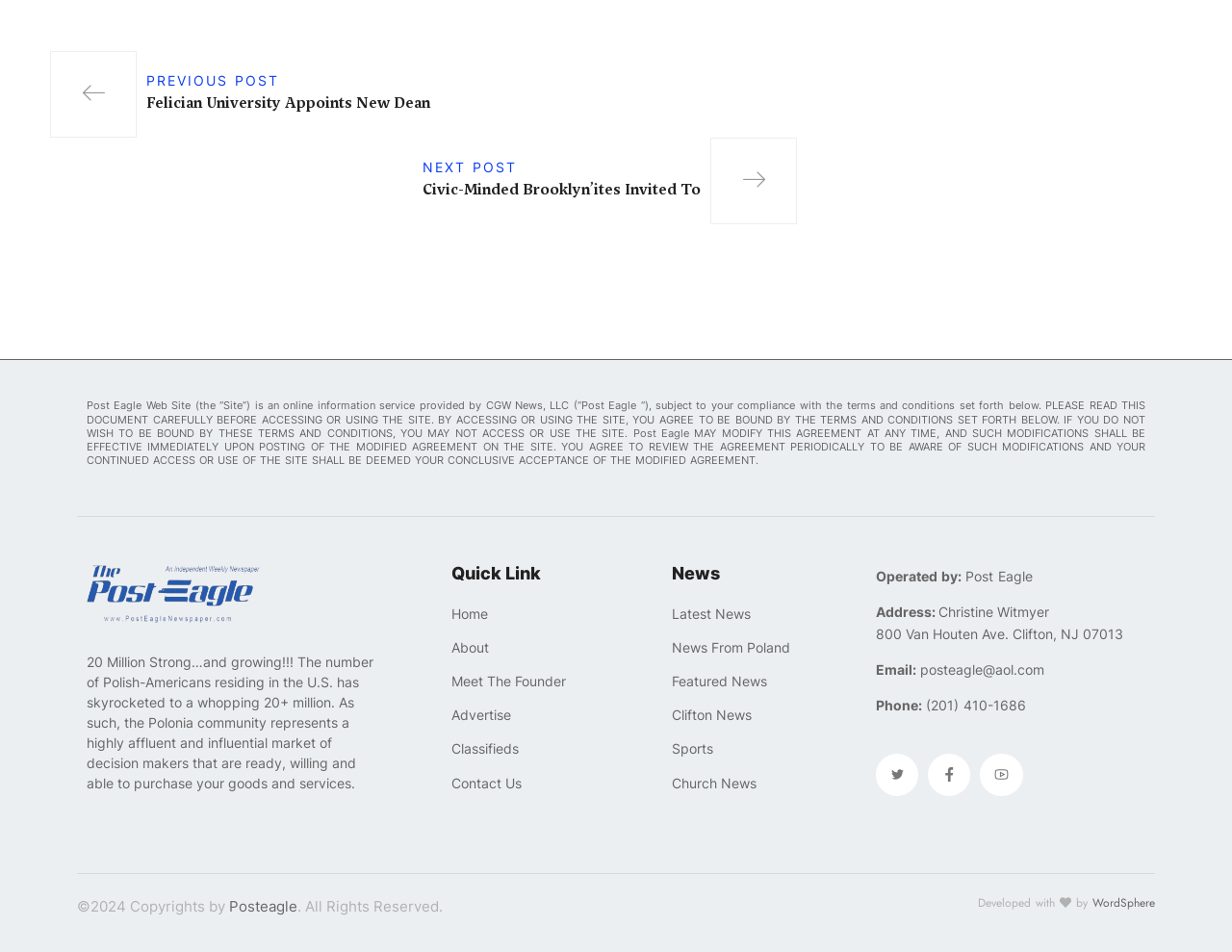Please specify the bounding box coordinates of the element that should be clicked to execute the given instruction: 'Check recent comments'. Ensure the coordinates are four float numbers between 0 and 1, expressed as [left, top, right, bottom].

None